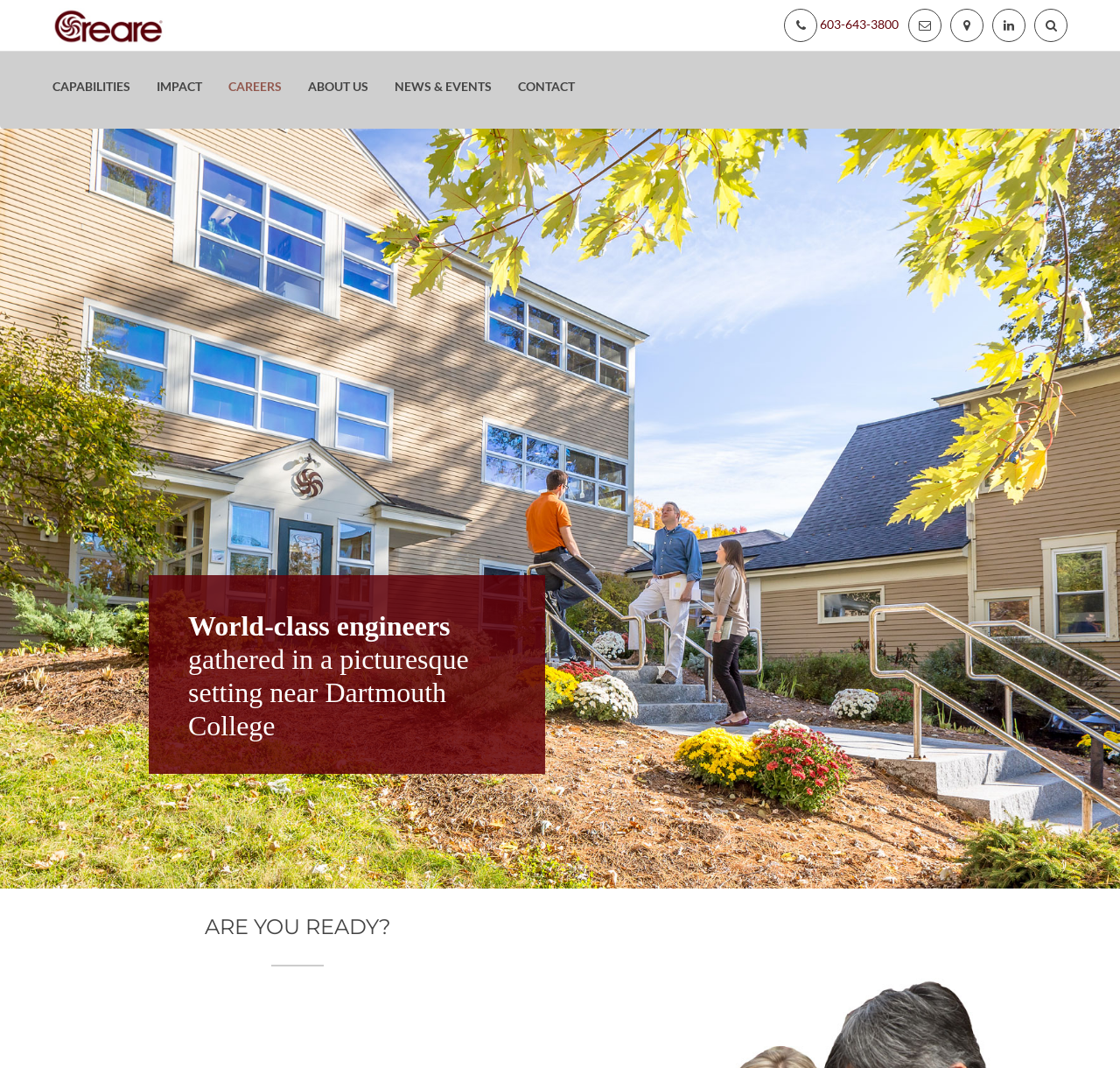Please provide a short answer using a single word or phrase for the question:
What is the position of the 'NEWS & EVENTS' link?

Fifth